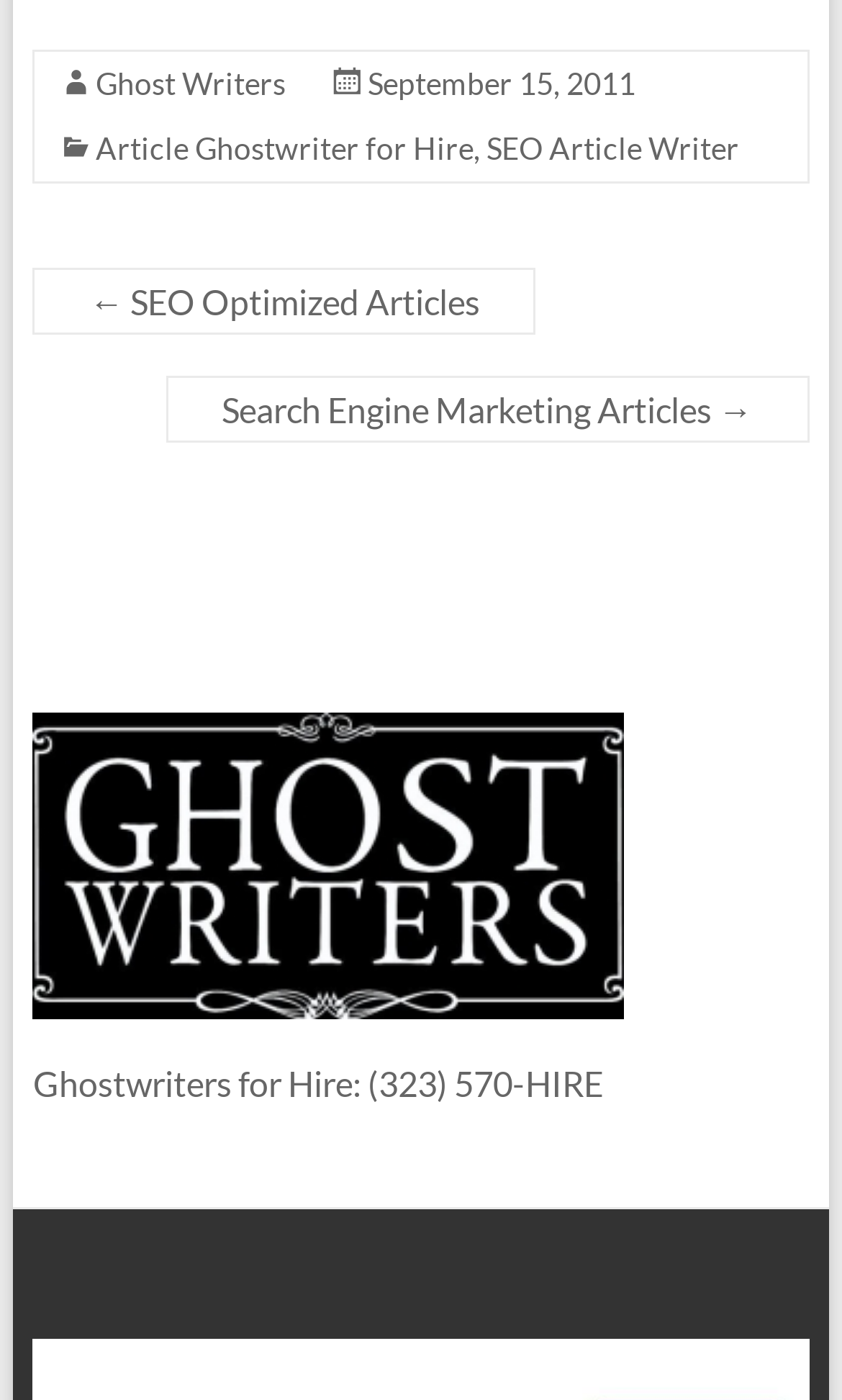Find the bounding box of the UI element described as: "Search Engine Marketing Articles →". The bounding box coordinates should be given as four float values between 0 and 1, i.e., [left, top, right, bottom].

[0.197, 0.268, 0.961, 0.316]